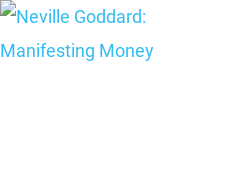Look at the image and write a detailed answer to the question: 
What is the topic of the article?

The topic of the article is manifesting financial goals because the caption suggests that the article explores Neville Goddard's principles and methods for attracting wealth and financial abundance, and emphasizes practical applications for readers looking to enhance their financial situations through mental visualization and affirmations.